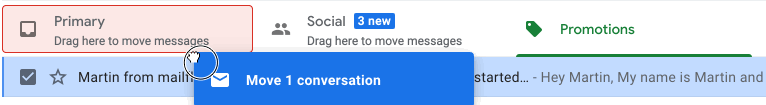Reply to the question with a brief word or phrase: What action is indicated by the message notification?

Moving an email